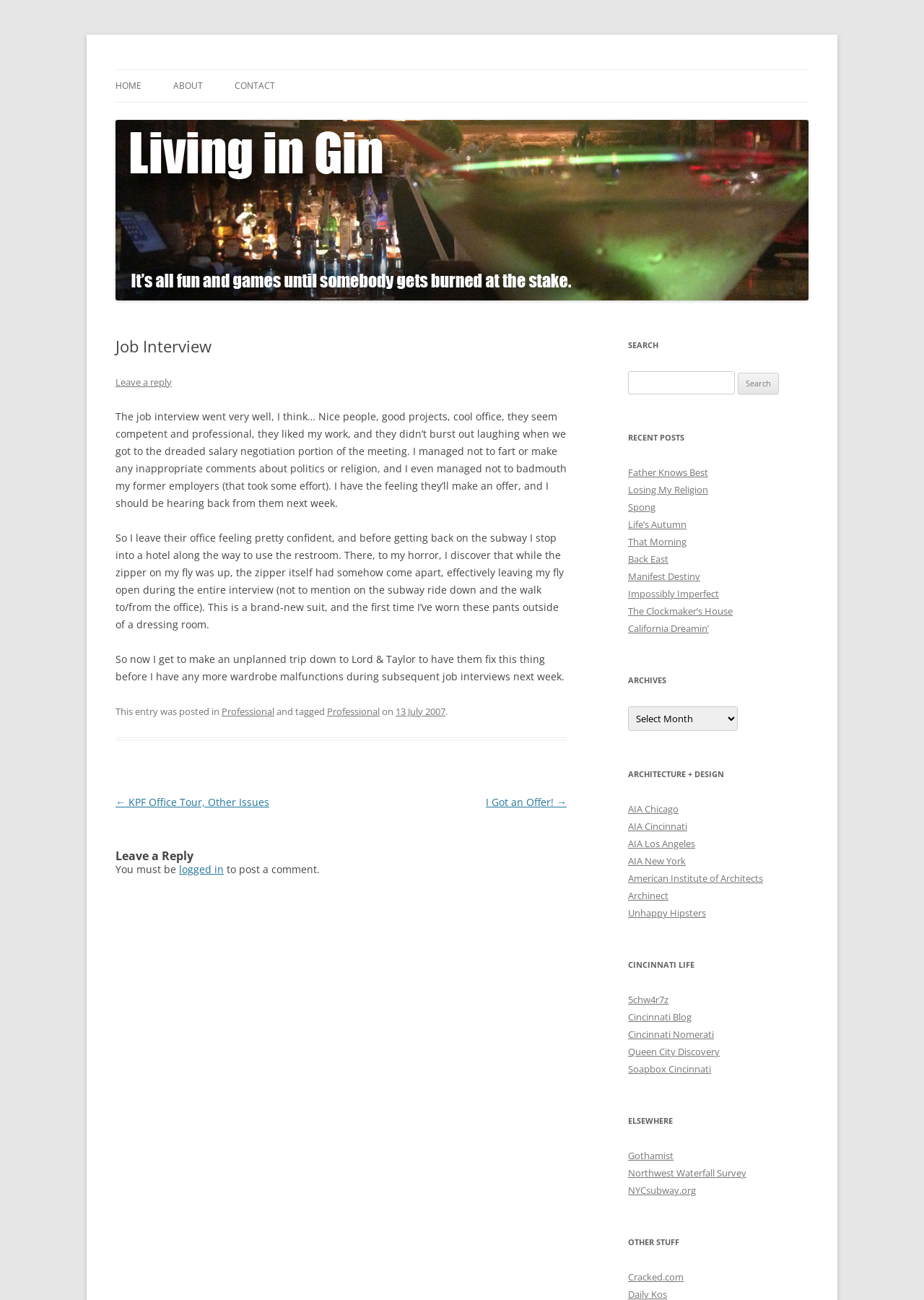Determine which piece of text is the heading of the webpage and provide it.

Living in Gin